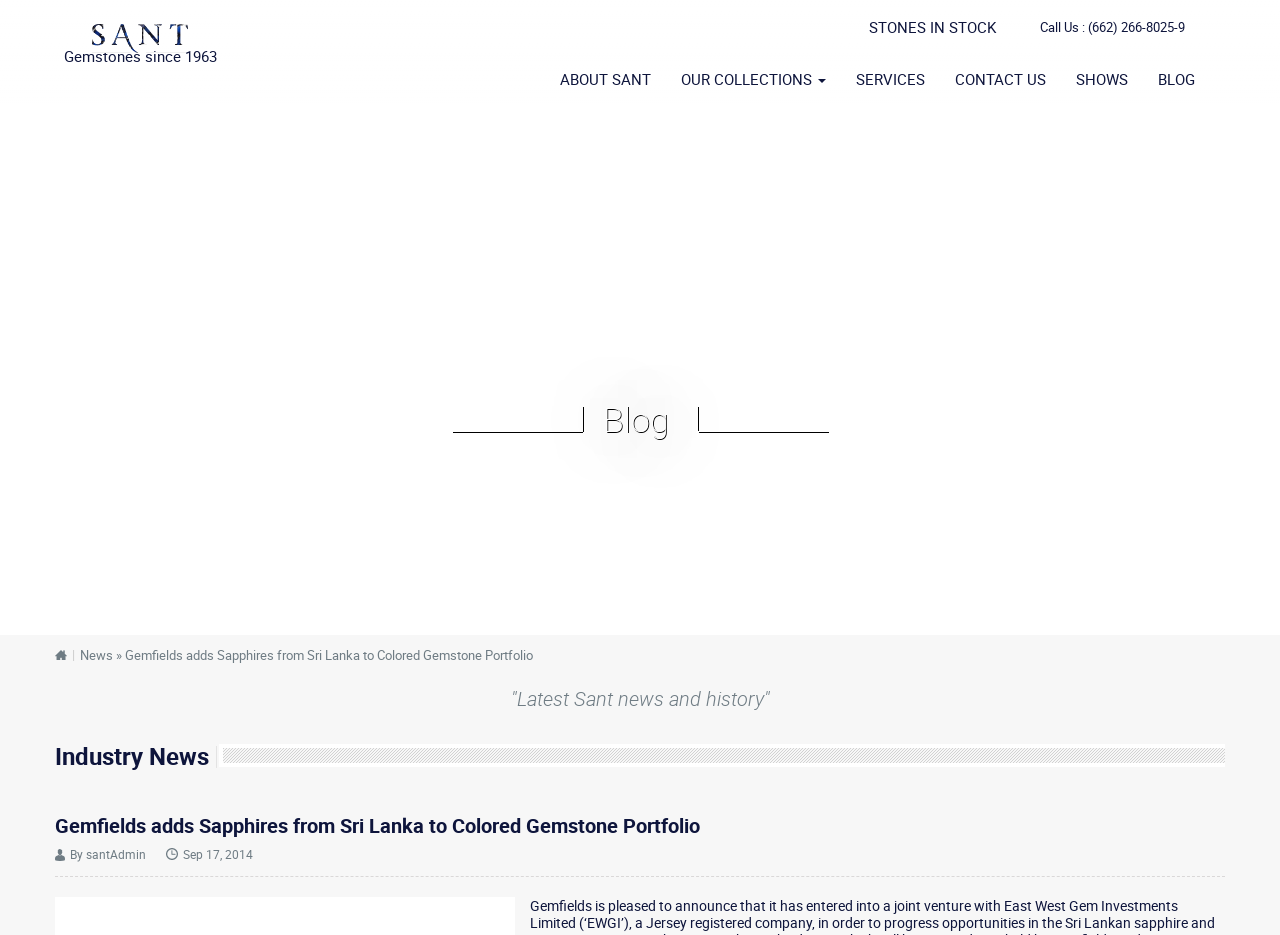Please answer the following question as detailed as possible based on the image: 
What is the company's phone number?

I found the phone number by looking at the link with the text '(662) 266-8025-9' which is located next to the 'Call Us :' static text.